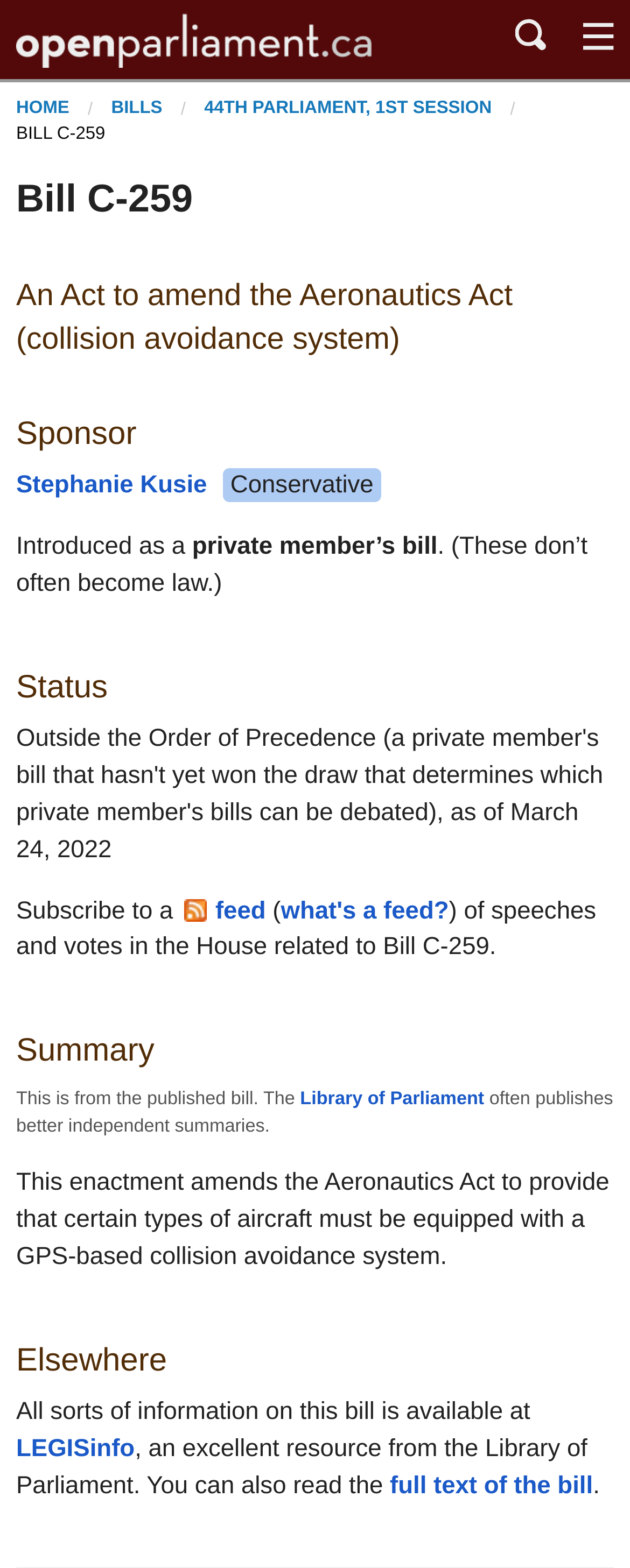From the given element description: "Powered by Cookiebot by Usercentrics", find the bounding box for the UI element. Provide the coordinates as four float numbers between 0 and 1, in the order [left, top, right, bottom].

None